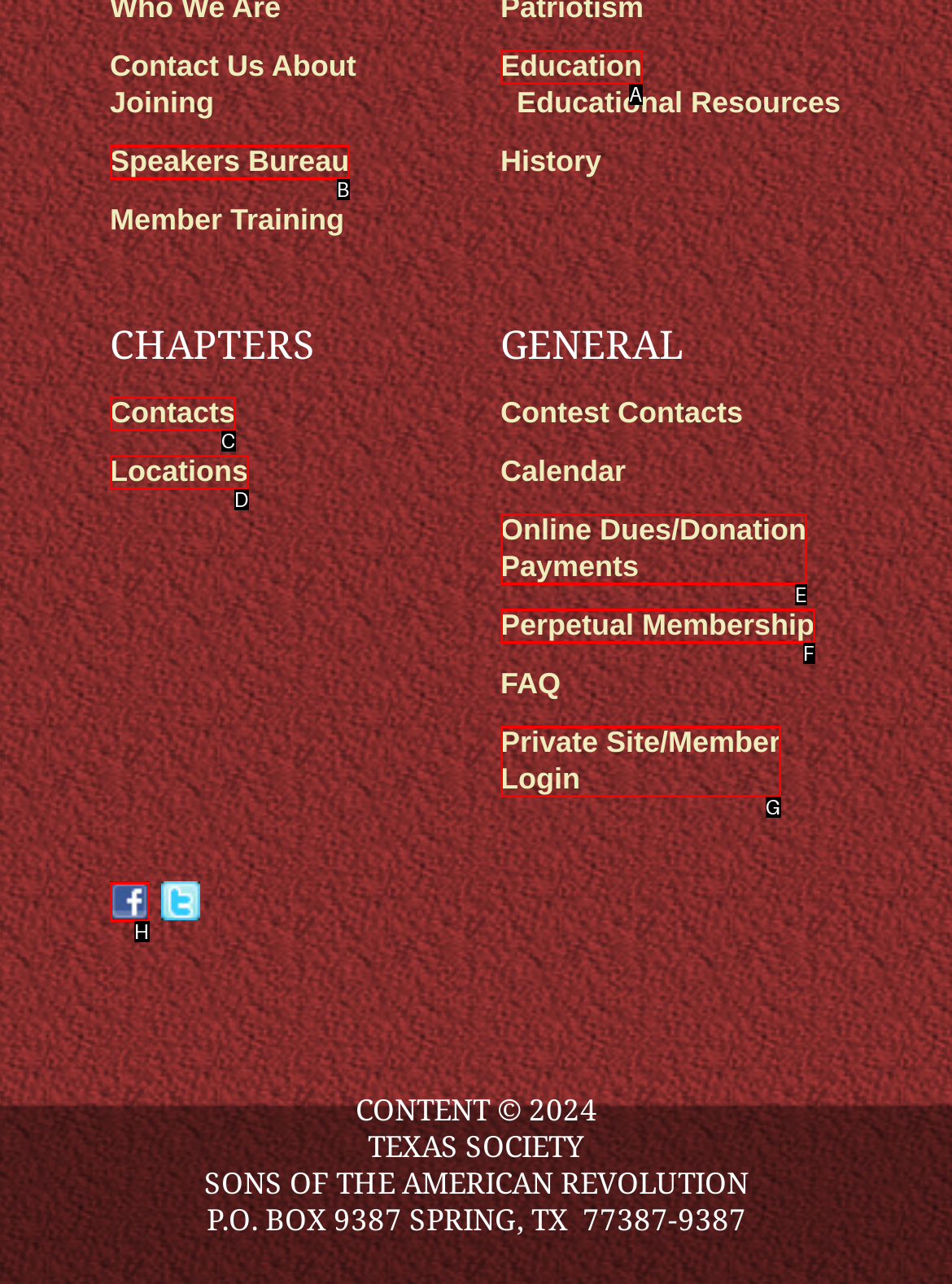Select the letter from the given choices that aligns best with the description: Online Dues/Donation Payments. Reply with the specific letter only.

E